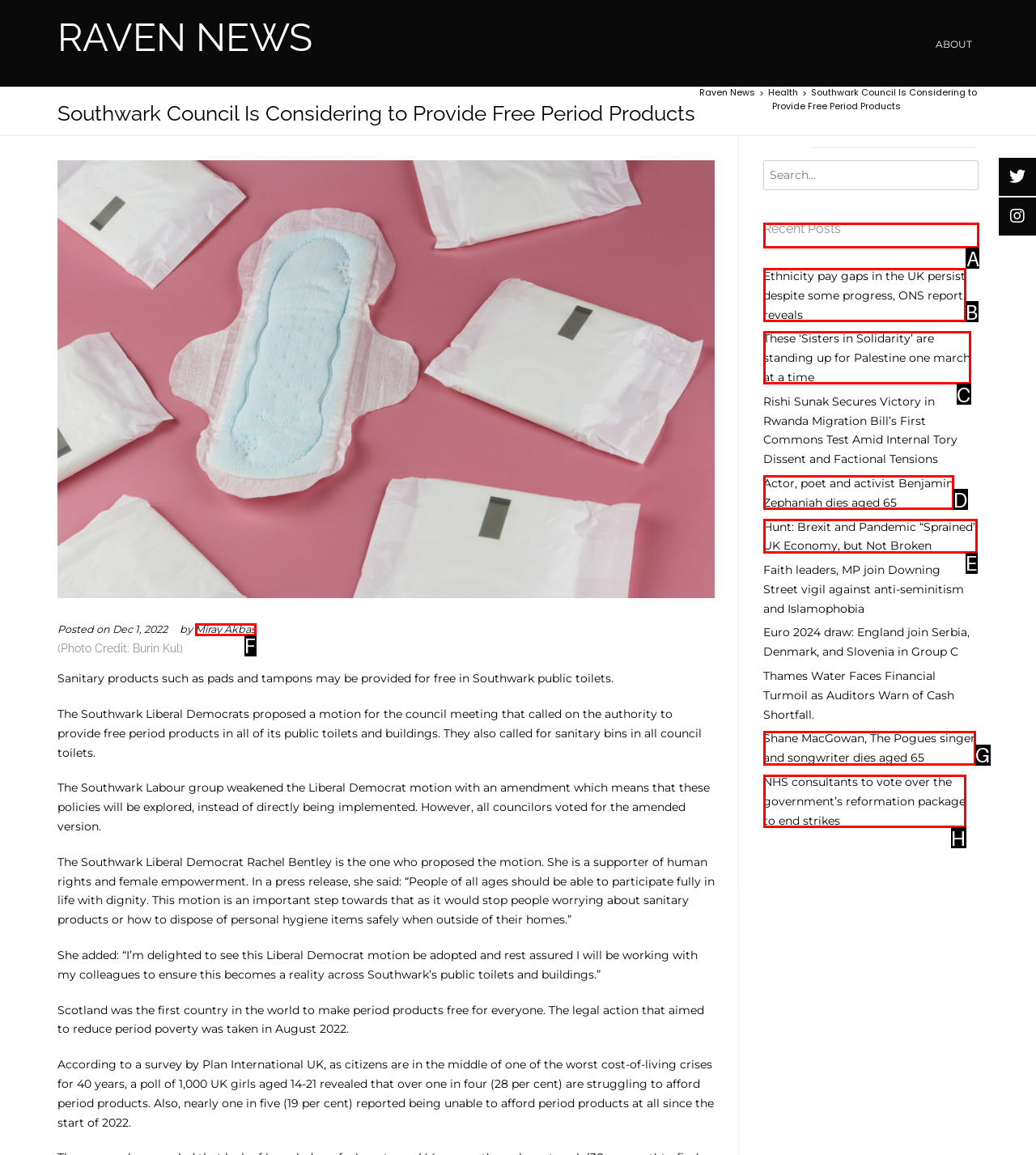Tell me which one HTML element I should click to complete the following instruction: View the 'Recent Posts' section
Answer with the option's letter from the given choices directly.

A